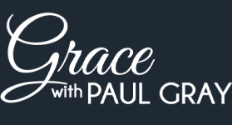What is the likely theme of Paul Gray's initiatives?
By examining the image, provide a one-word or phrase answer.

Compassion and understanding